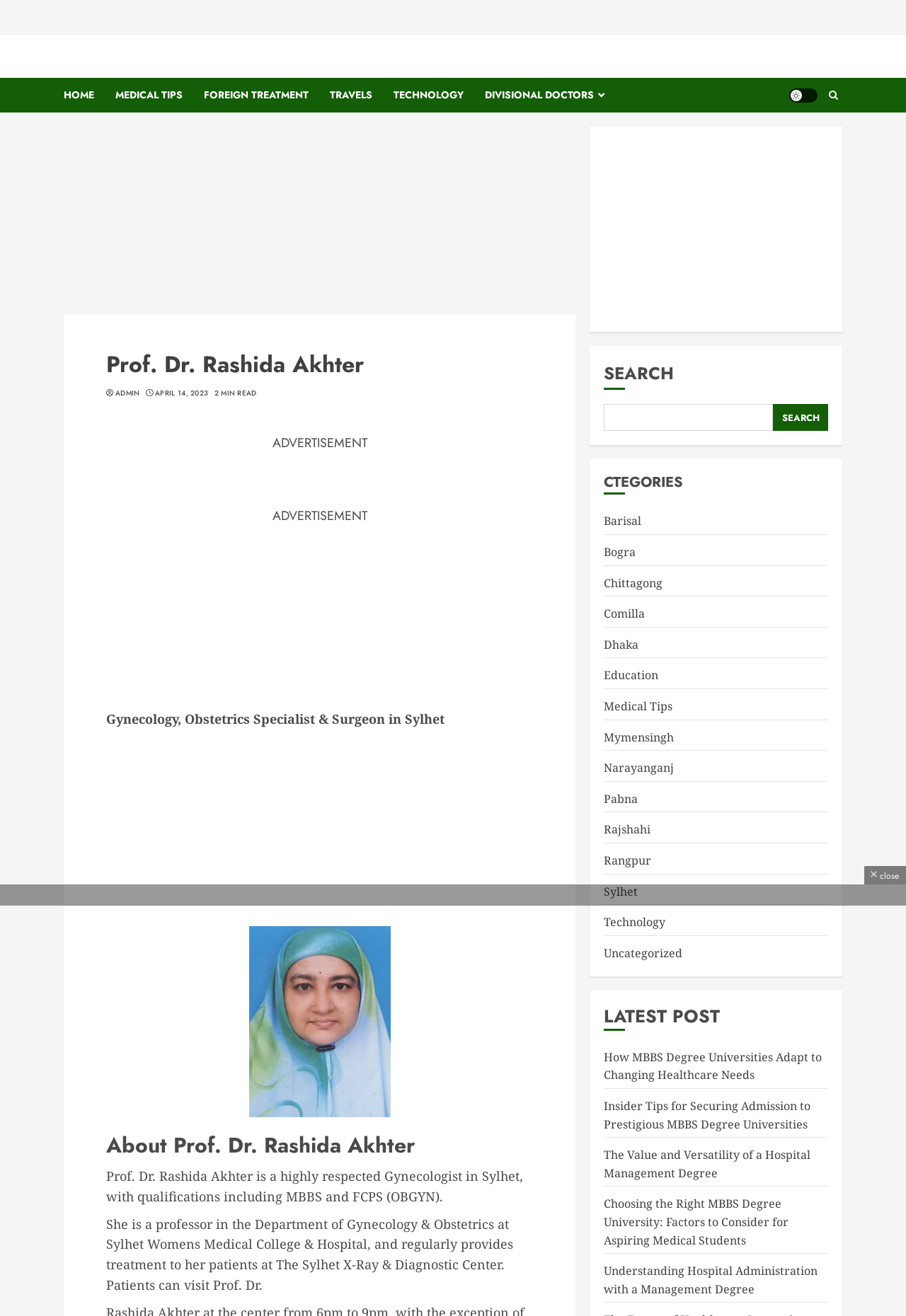Show me the bounding box coordinates of the clickable region to achieve the task as per the instruction: "Read about Prof. Dr. Rashida Akhter".

[0.117, 0.86, 0.588, 0.881]